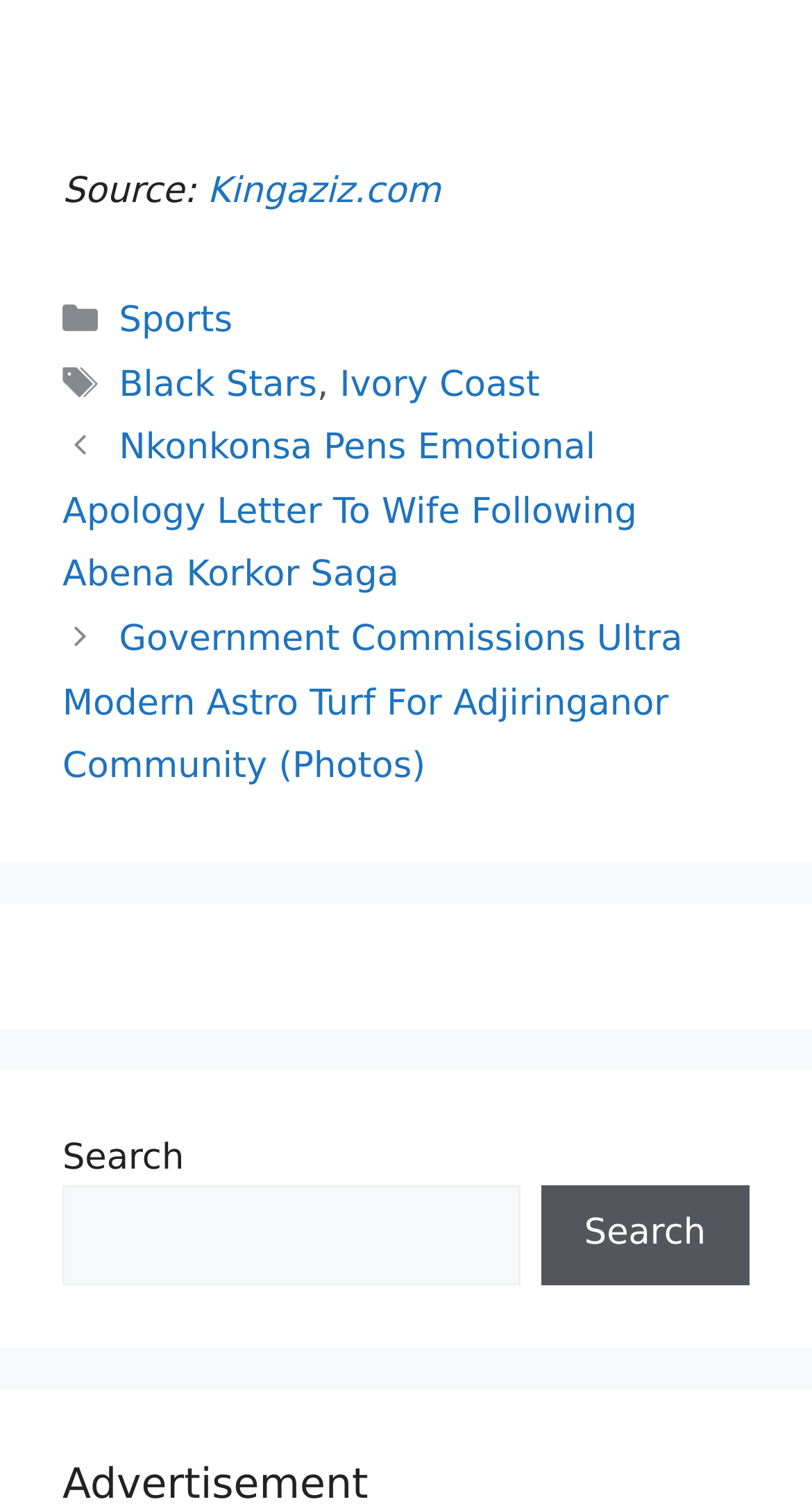Please identify the bounding box coordinates of the element's region that I should click in order to complete the following instruction: "Click on the link to Kingaziz.com". The bounding box coordinates consist of four float numbers between 0 and 1, i.e., [left, top, right, bottom].

[0.255, 0.113, 0.543, 0.141]